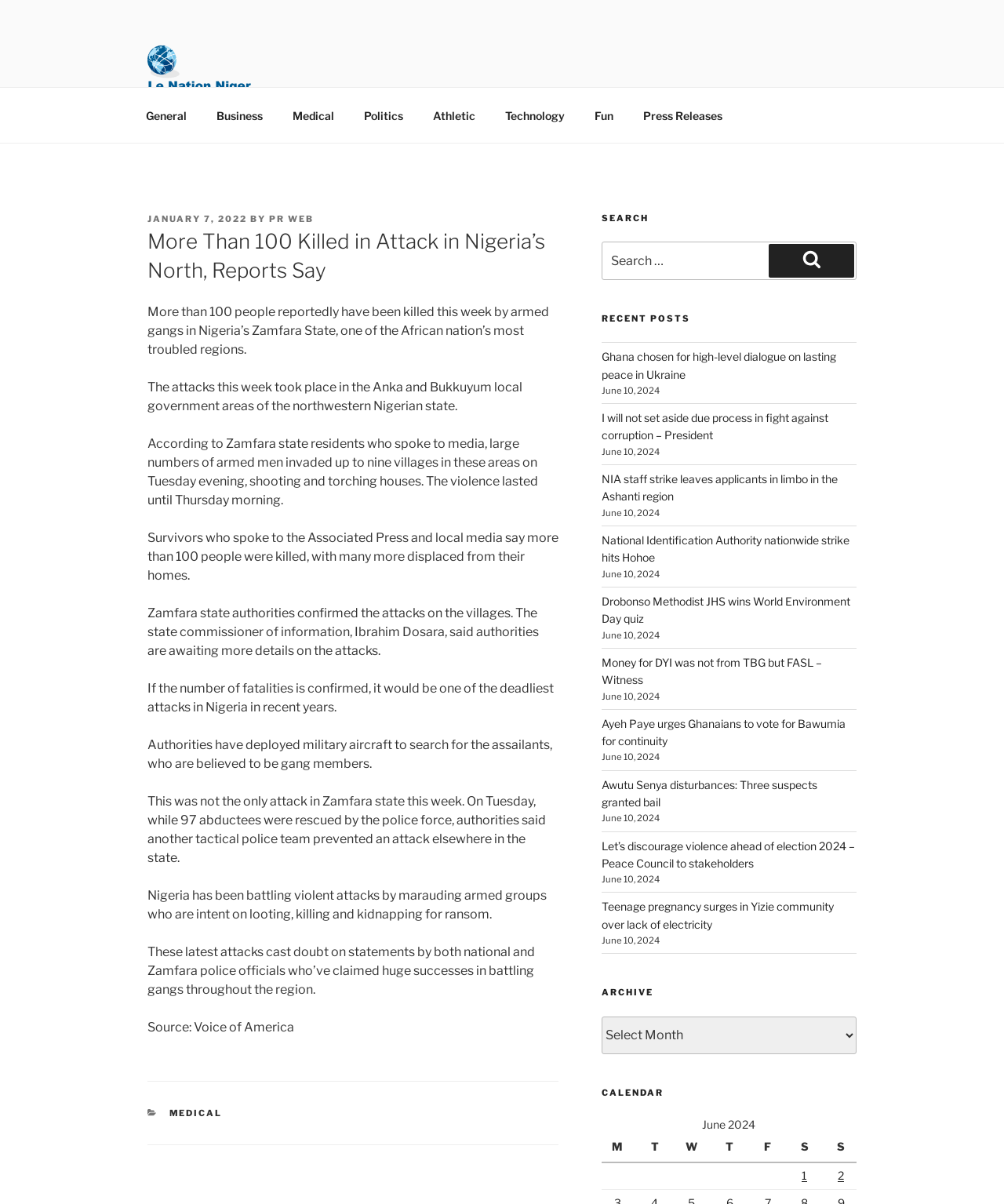How many people were reportedly killed in the attacks?
Offer a detailed and full explanation in response to the question.

The article states that more than 100 people were reportedly killed in the attacks, which is one of the deadliest attacks in Nigeria in recent years.